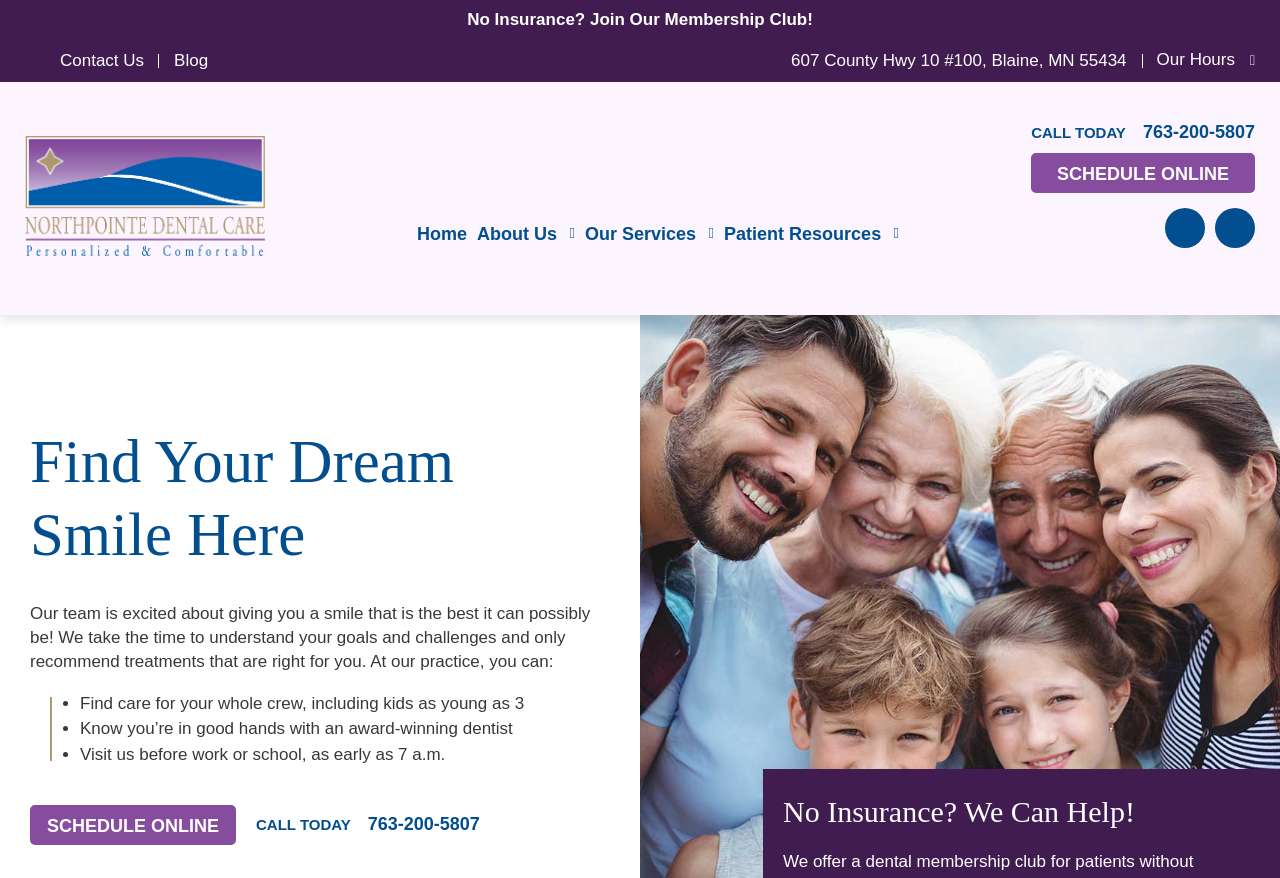With reference to the screenshot, provide a detailed response to the question below:
What is the main goal of the dentist practice?

I found the main goal of the dentist practice by reading the text on the webpage, which says 'Our team is excited about giving you a smile that is the best it can possibly be! We take the time to understand your goals and challenges and only recommend treatments that are right for you.'